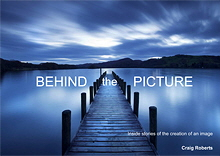Provide a thorough description of the image.

The image features the cover of the eBook titled "Behind the Picture" by Craig Roberts. It showcases a serene landscape of a wooden pier extending into a calm, reflective body of water under a dramatic blue sky. The title is prominently displayed in large, bold white letters across the image, with "BEHIND" featured at the top and "the PICTURE" towards the bottom, emphasizing the focus on exploring the stories behind photographic creation. The subtitle suggests an insightful look into how remarkable images are composed, showcasing the techniques and thought processes involved in photography. This book is available for download, enhancing its appeal to photography enthusiasts seeking to deepen their understanding and skills.